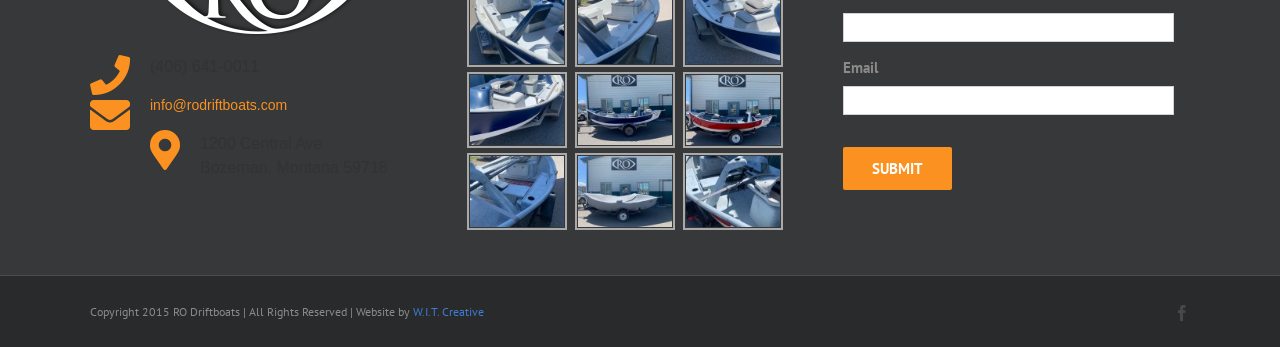Locate and provide the bounding box coordinates for the HTML element that matches this description: "info@rodriftboats.com".

[0.07, 0.275, 0.341, 0.335]